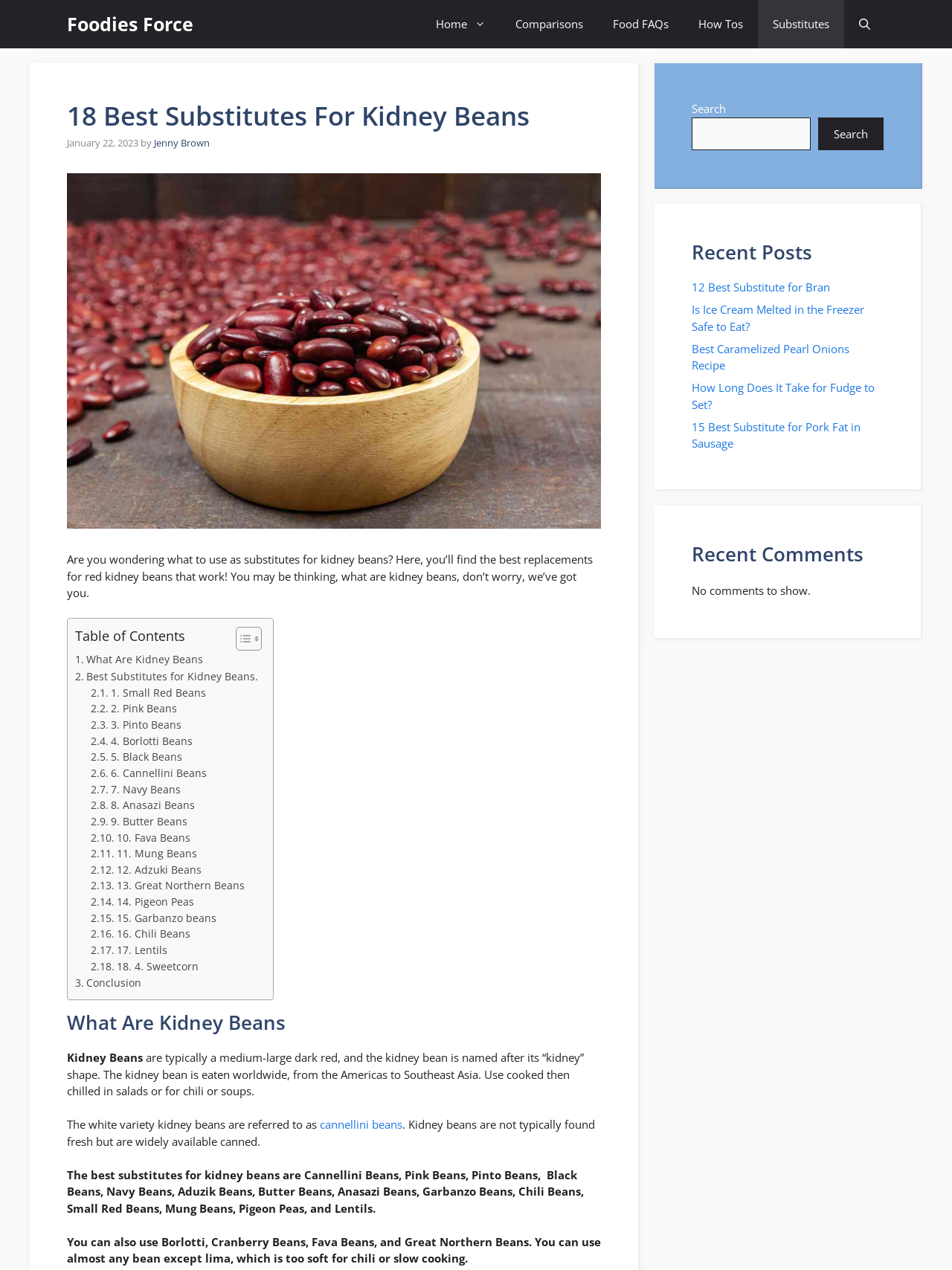Examine the image and give a thorough answer to the following question:
What is the date of the article?

The date of the article can be found by looking at the section below the title '18 Best Substitutes For Kidney Beans'. There, we see a time element with the text 'January 22, 2023', which indicates the date of the article.